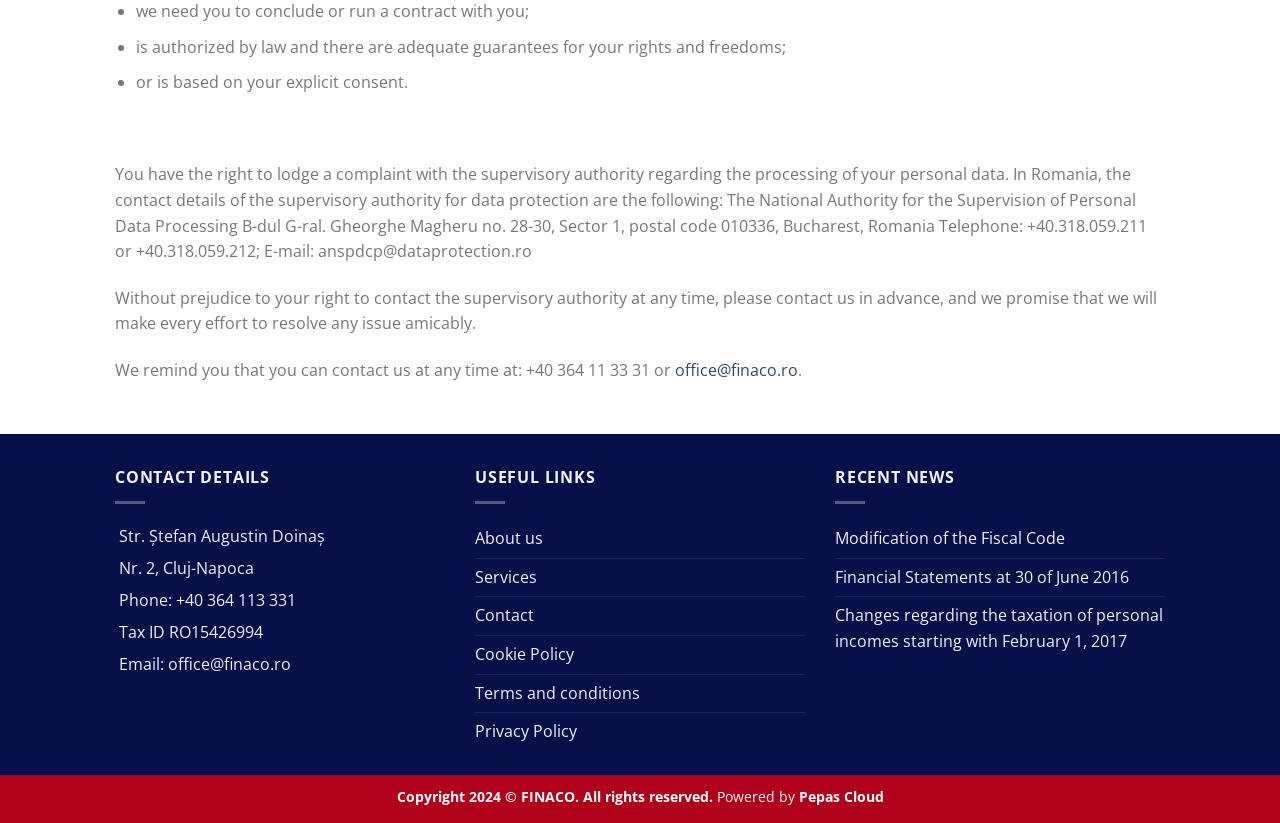What is the address of FINACO?
Provide a detailed and extensive answer to the question.

I found the address by looking at the CONTACT DETAILS section, where it is listed as 'Str. Ștefan Augustin Doinaș Nr. 2, Cluj-Napoca'.